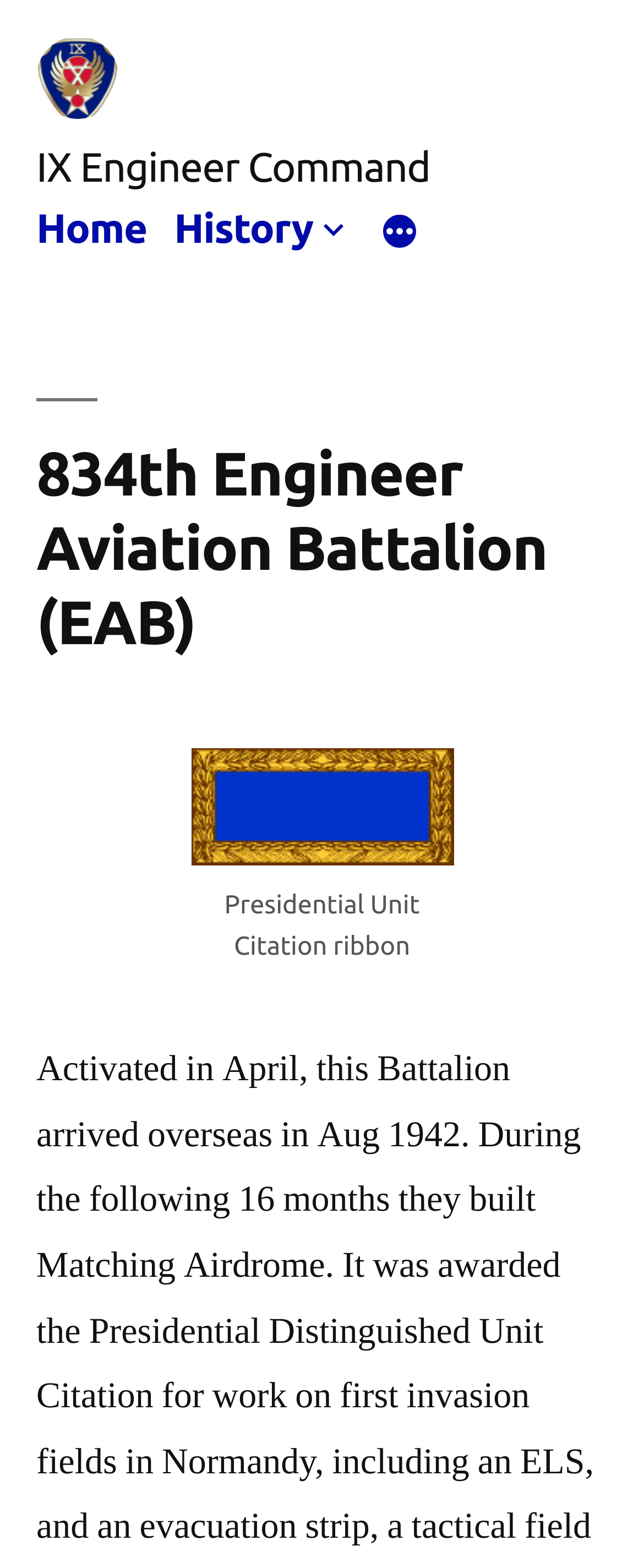Please determine the bounding box coordinates for the element with the description: "parent_node: Search aria-label="Search"".

None